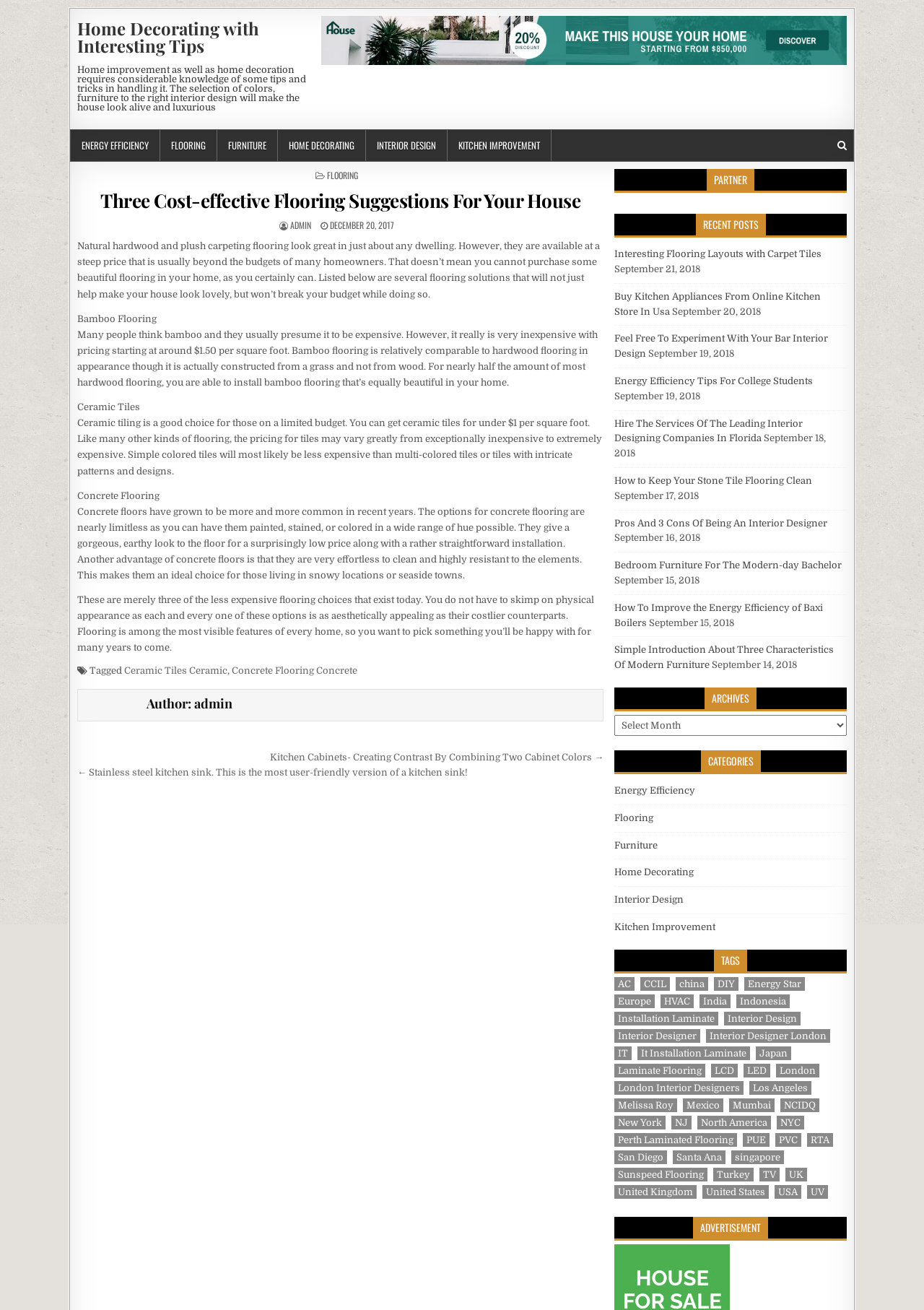Please identify the bounding box coordinates of the clickable area that will fulfill the following instruction: "Click on the 'FLOORING' link in the primary menu". The coordinates should be in the format of four float numbers between 0 and 1, i.e., [left, top, right, bottom].

[0.173, 0.099, 0.235, 0.123]